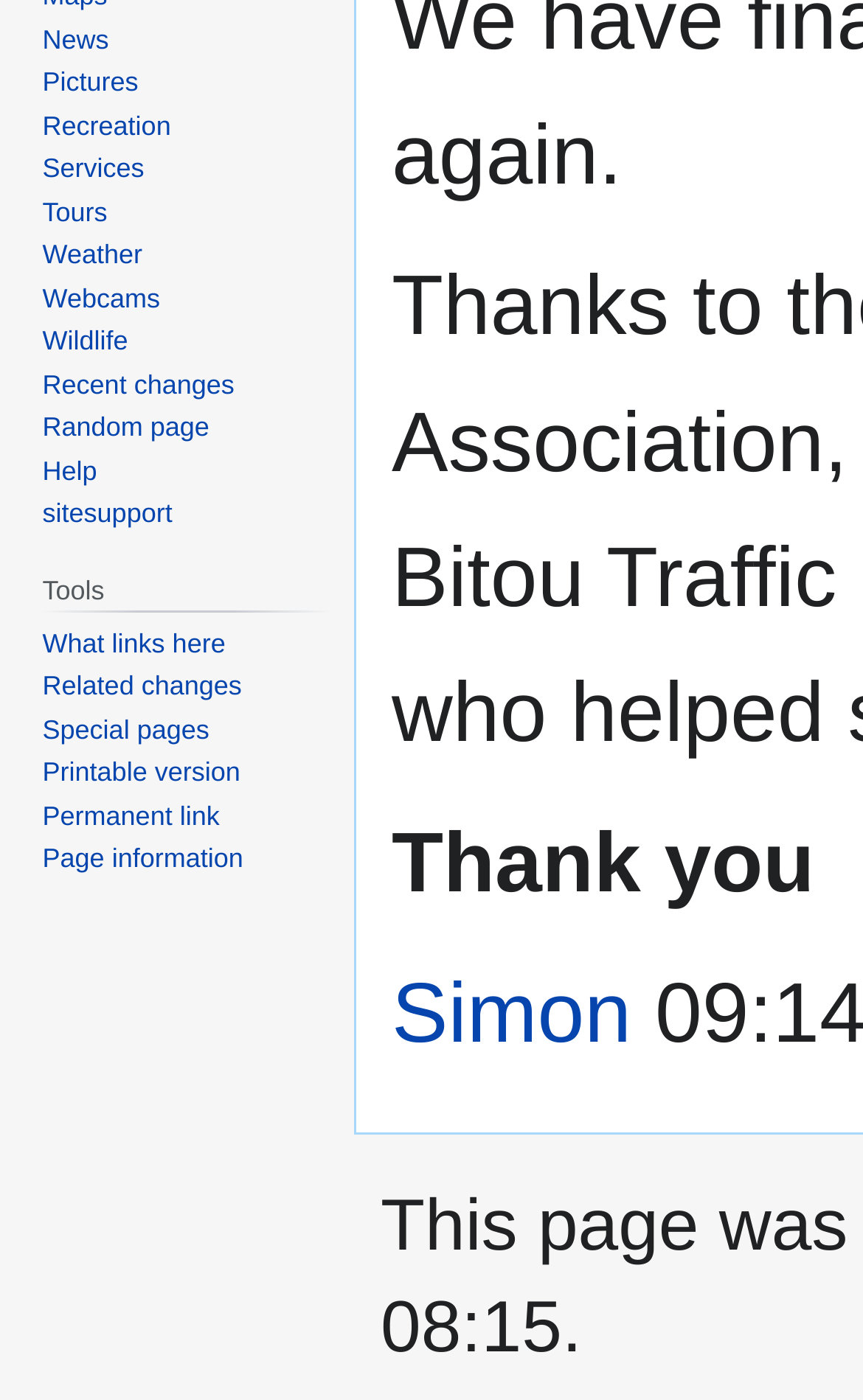Locate the UI element that matches the description Weather in the webpage screenshot. Return the bounding box coordinates in the format (top-left x, top-left y, bottom-right x, bottom-right y), with values ranging from 0 to 1.

[0.049, 0.171, 0.165, 0.193]